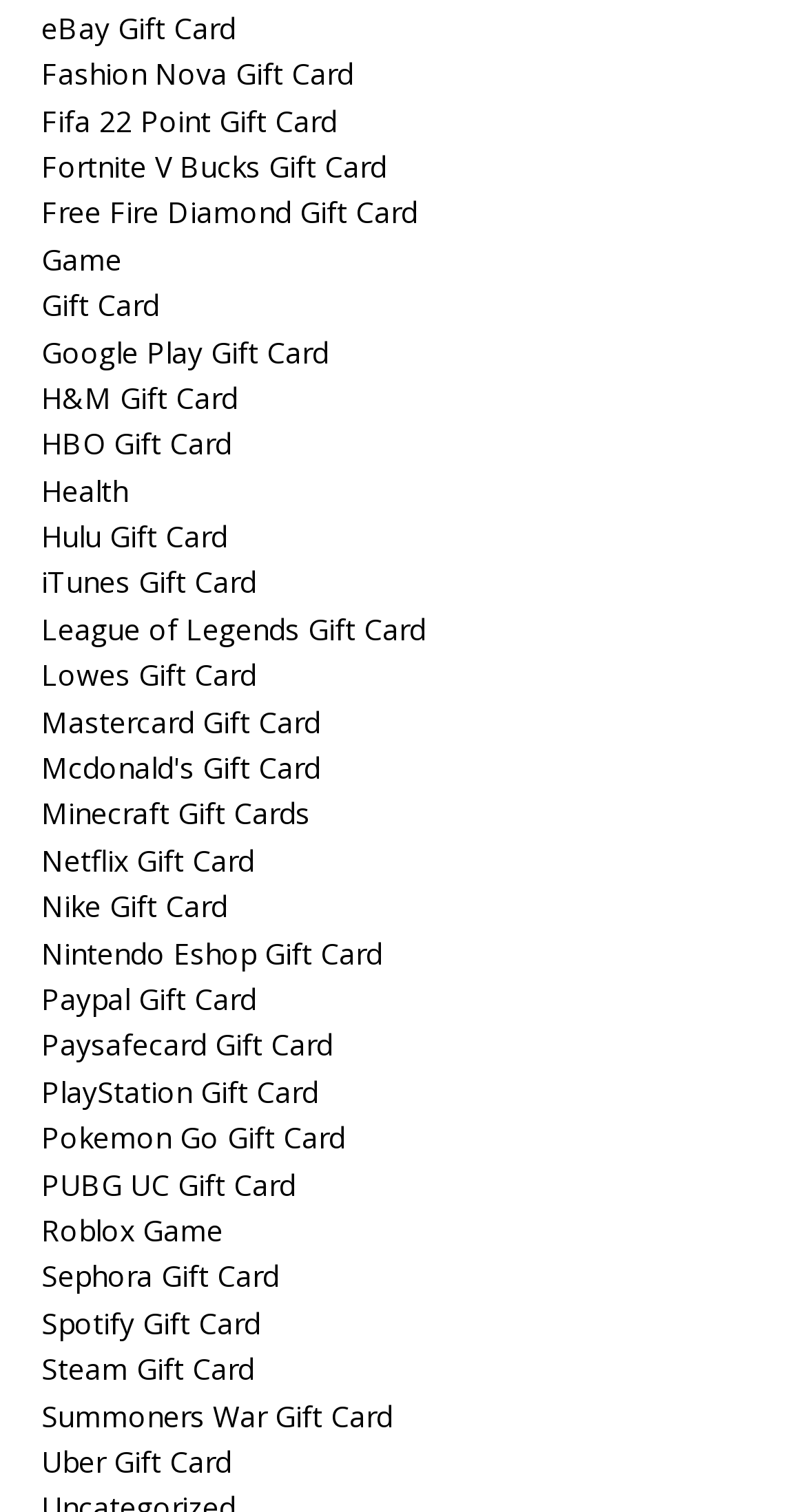Can you pinpoint the bounding box coordinates for the clickable element required for this instruction: "View Fortnite V Bucks Gift Card"? The coordinates should be four float numbers between 0 and 1, i.e., [left, top, right, bottom].

[0.051, 0.097, 0.479, 0.123]